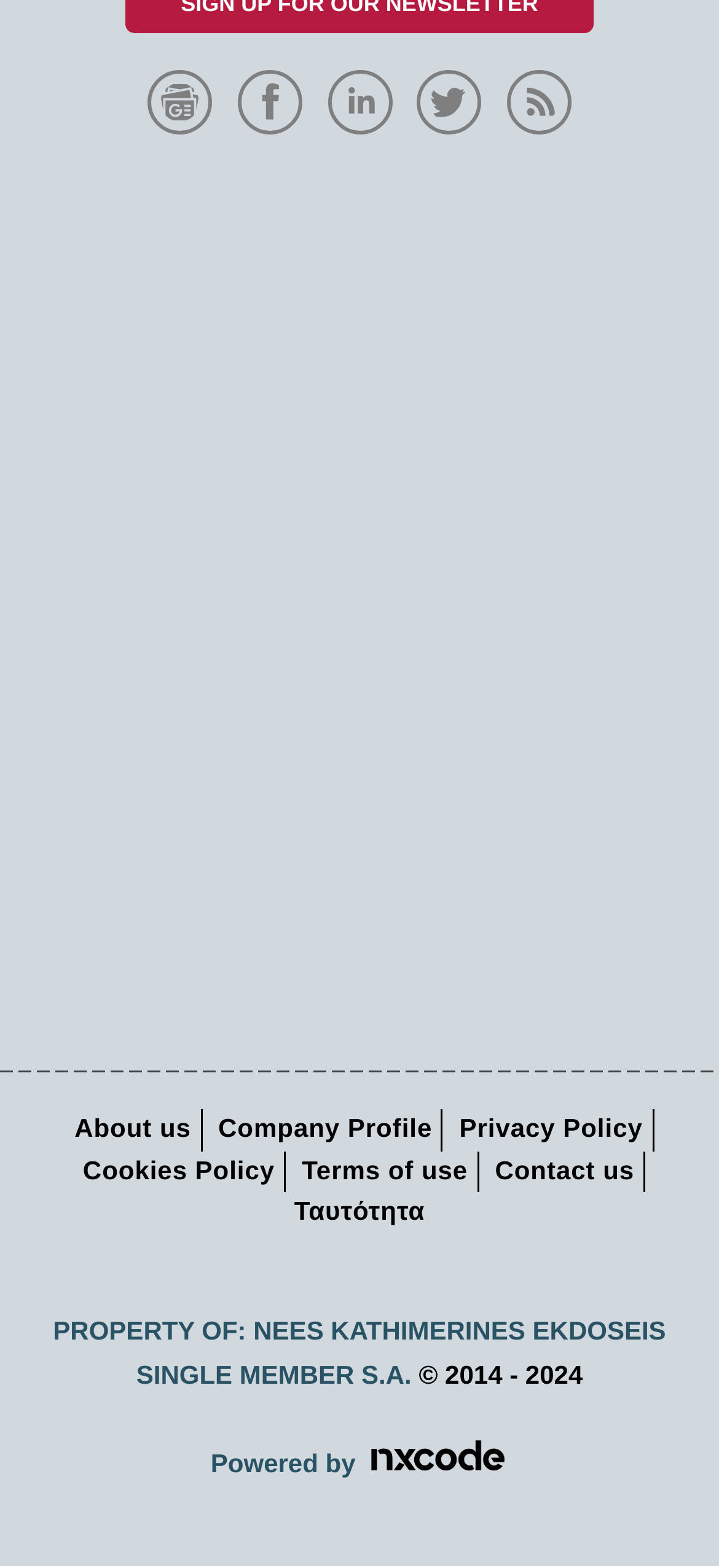Identify the coordinates of the bounding box for the element that must be clicked to accomplish the instruction: "Click the logo".

None